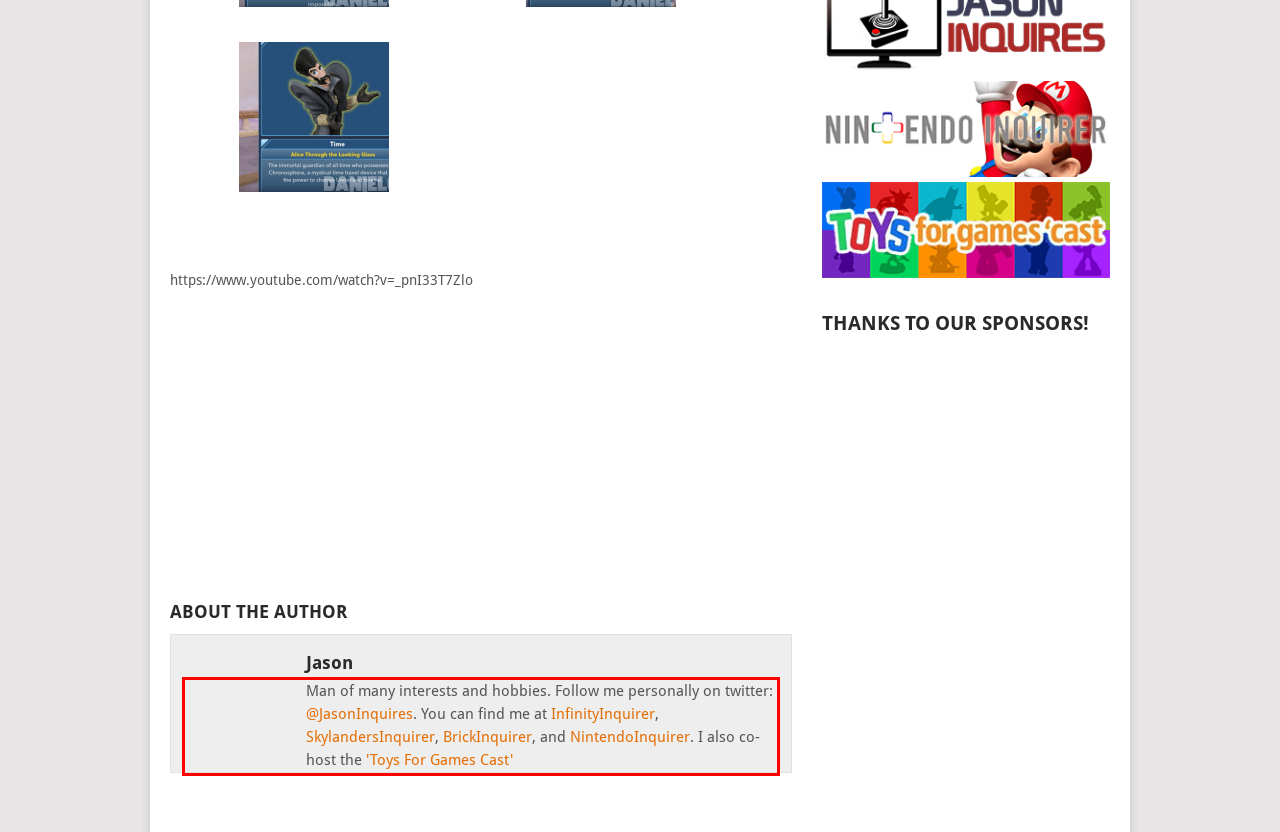You are given a screenshot of a webpage with a UI element highlighted by a red bounding box. Please perform OCR on the text content within this red bounding box.

Man of many interests and hobbies. Follow me personally on twitter: @JasonInquires. You can find me at InfinityInquirer, SkylandersInquirer, BrickInquirer, and NintendoInquirer. I also co-host the 'Toys For Games Cast'